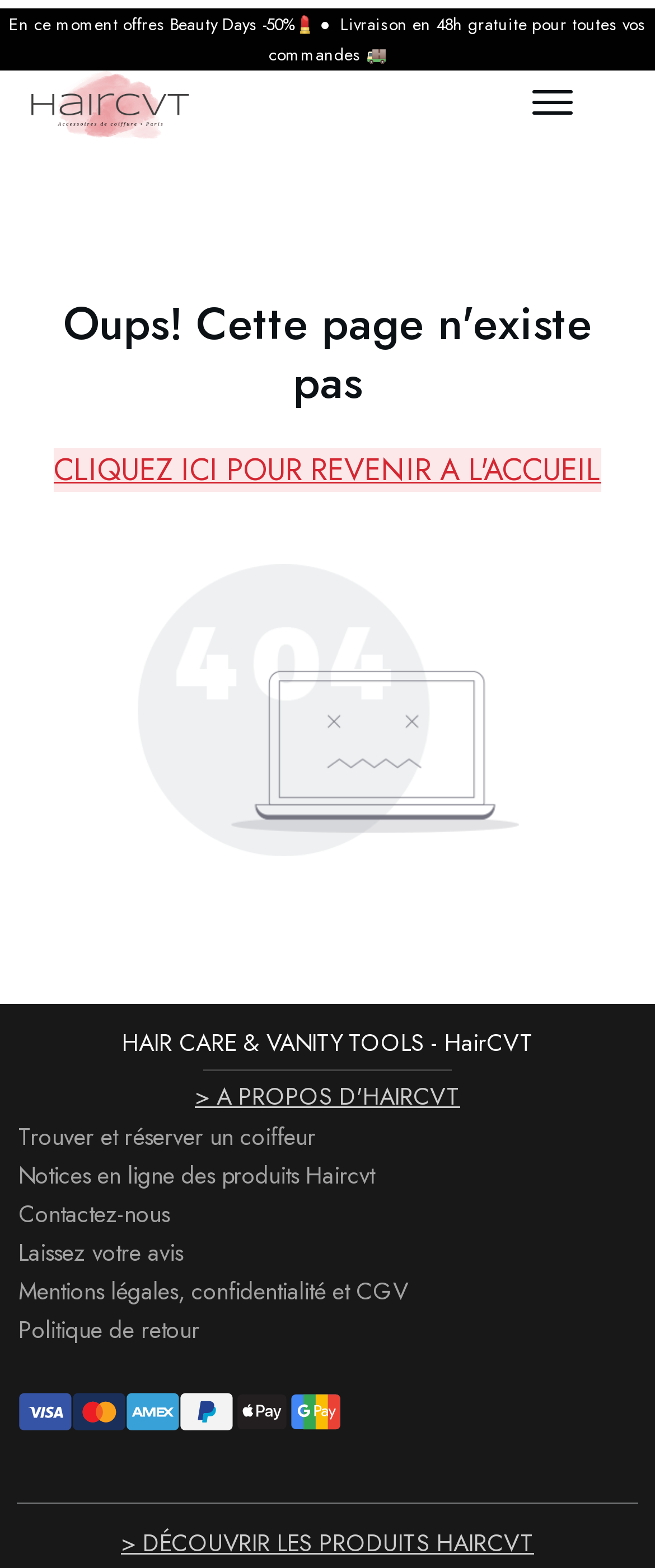Extract the main title from the webpage and generate its text.

Oups! Cette page n'existe pas